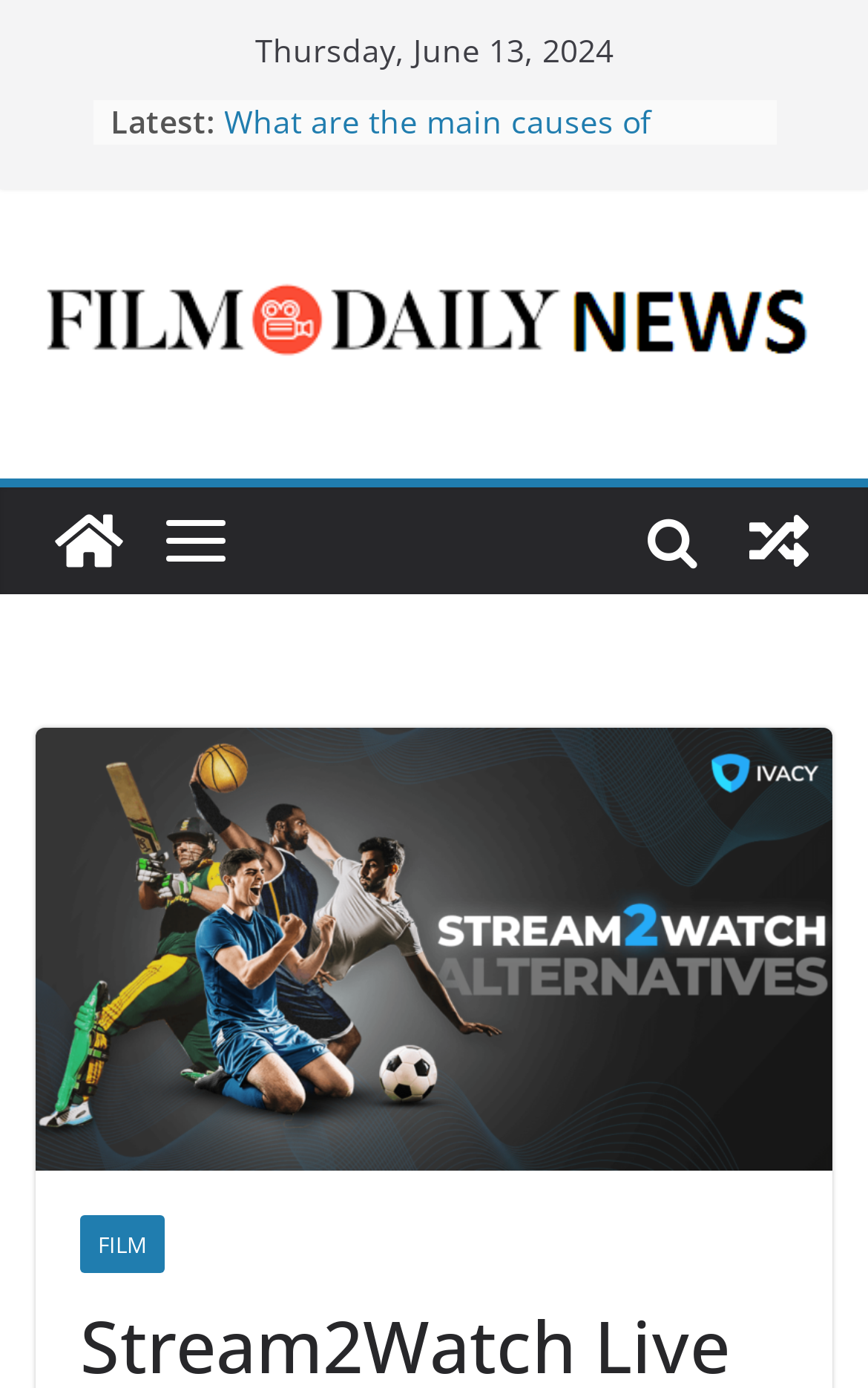How many links are under 'Latest'?
Please ensure your answer is as detailed and informative as possible.

I counted the number of links under the 'Latest' section, which are 'What is a SEO service?', 'What are the main causes of varicose veins?', 'which platform is best for content writing', 'TOP 10 Live Streaming Services Singapore', and 'Digitalization of One health systems can significantly improve'.